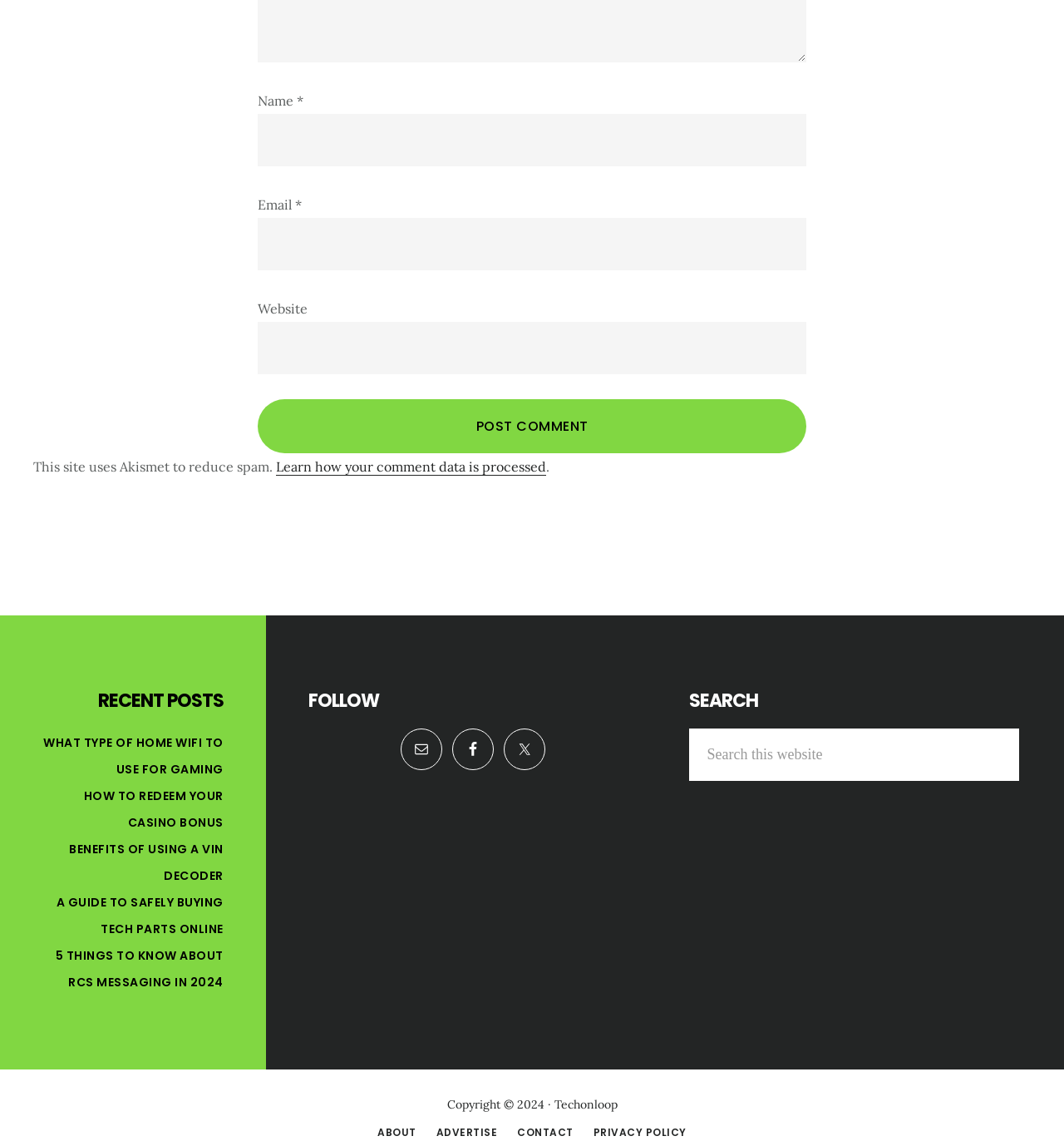Identify the bounding box coordinates of the region that should be clicked to execute the following instruction: "View Lalo Alcaraz: The Daily Aztec Cartoons (1985-1987) collection".

None